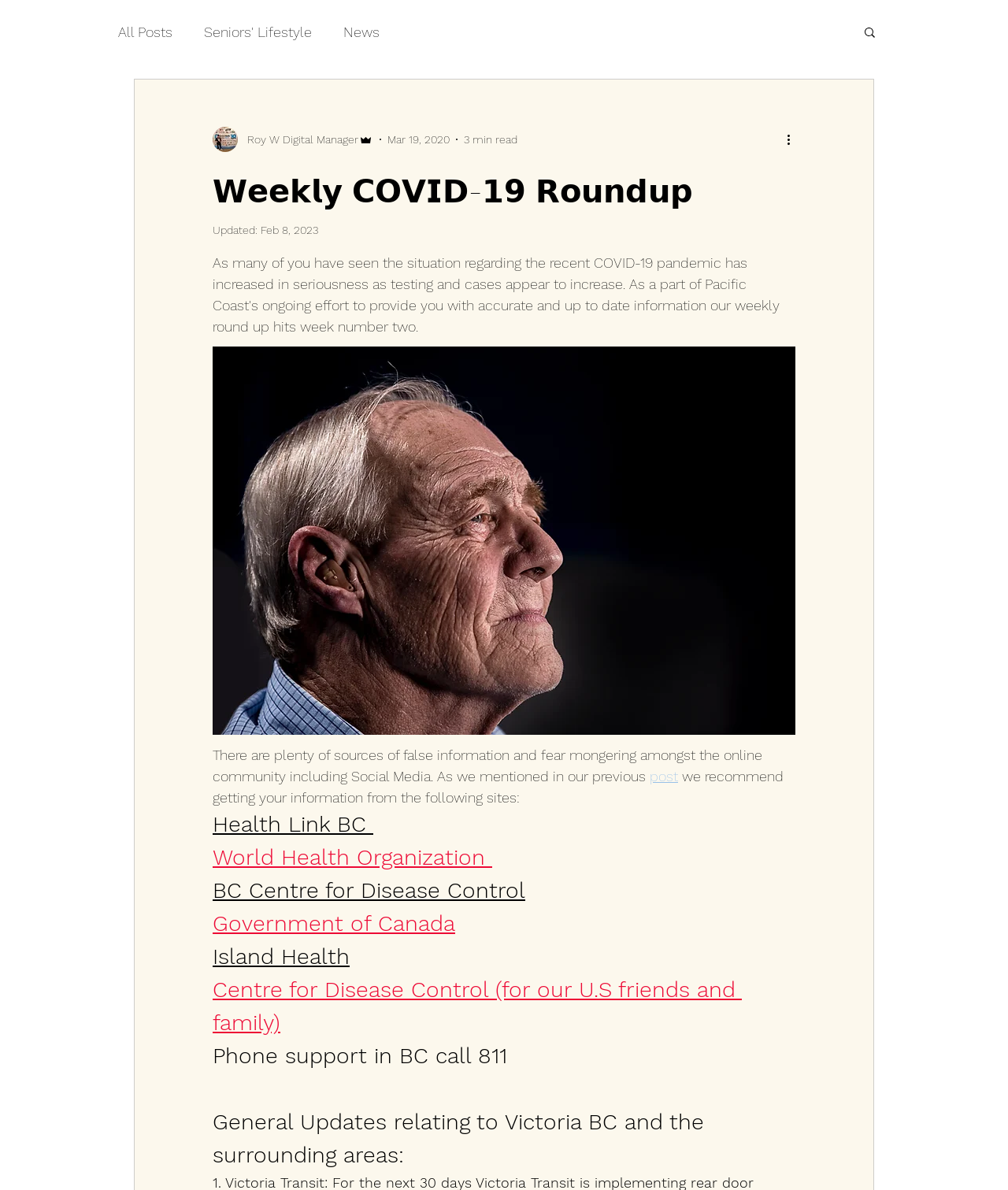What is the date of the article?
Provide an in-depth and detailed explanation in response to the question.

I found the answer by looking at the element with the text 'Feb 8, 2023' which is a generic element with a bounding box coordinate of [0.259, 0.188, 0.316, 0.199]. This suggests that the article was updated on February 8, 2023.